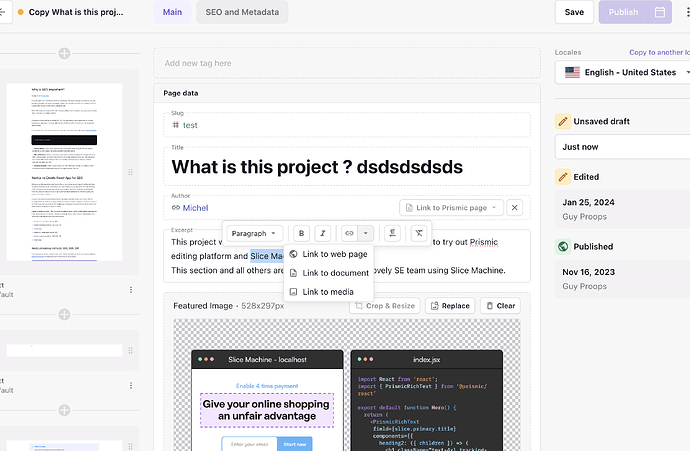Provide a one-word or brief phrase answer to the question:
What is the size of the featured image?

528x297 pixels